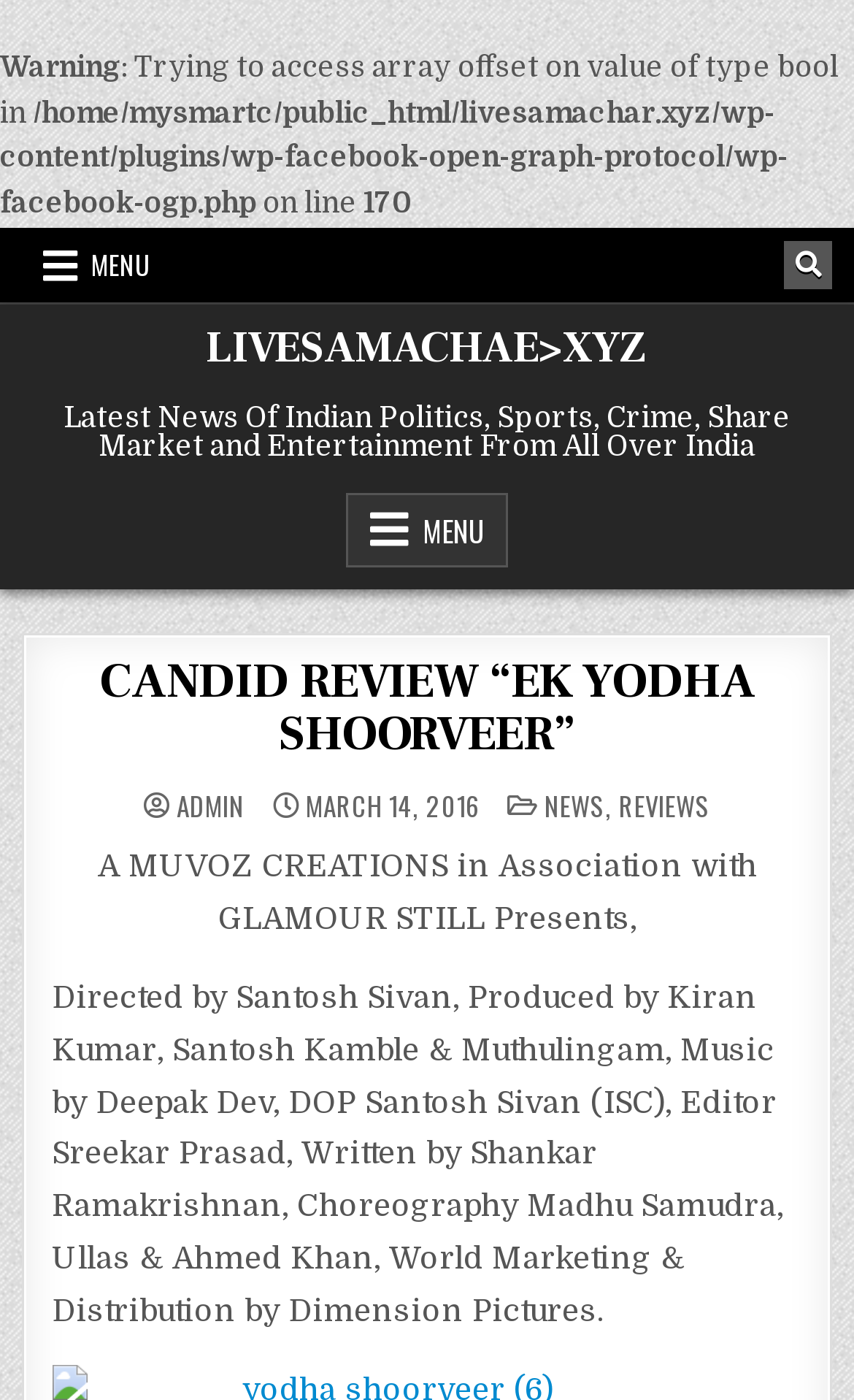Highlight the bounding box coordinates of the element you need to click to perform the following instruction: "Click the MENU button."

[0.025, 0.163, 0.202, 0.216]